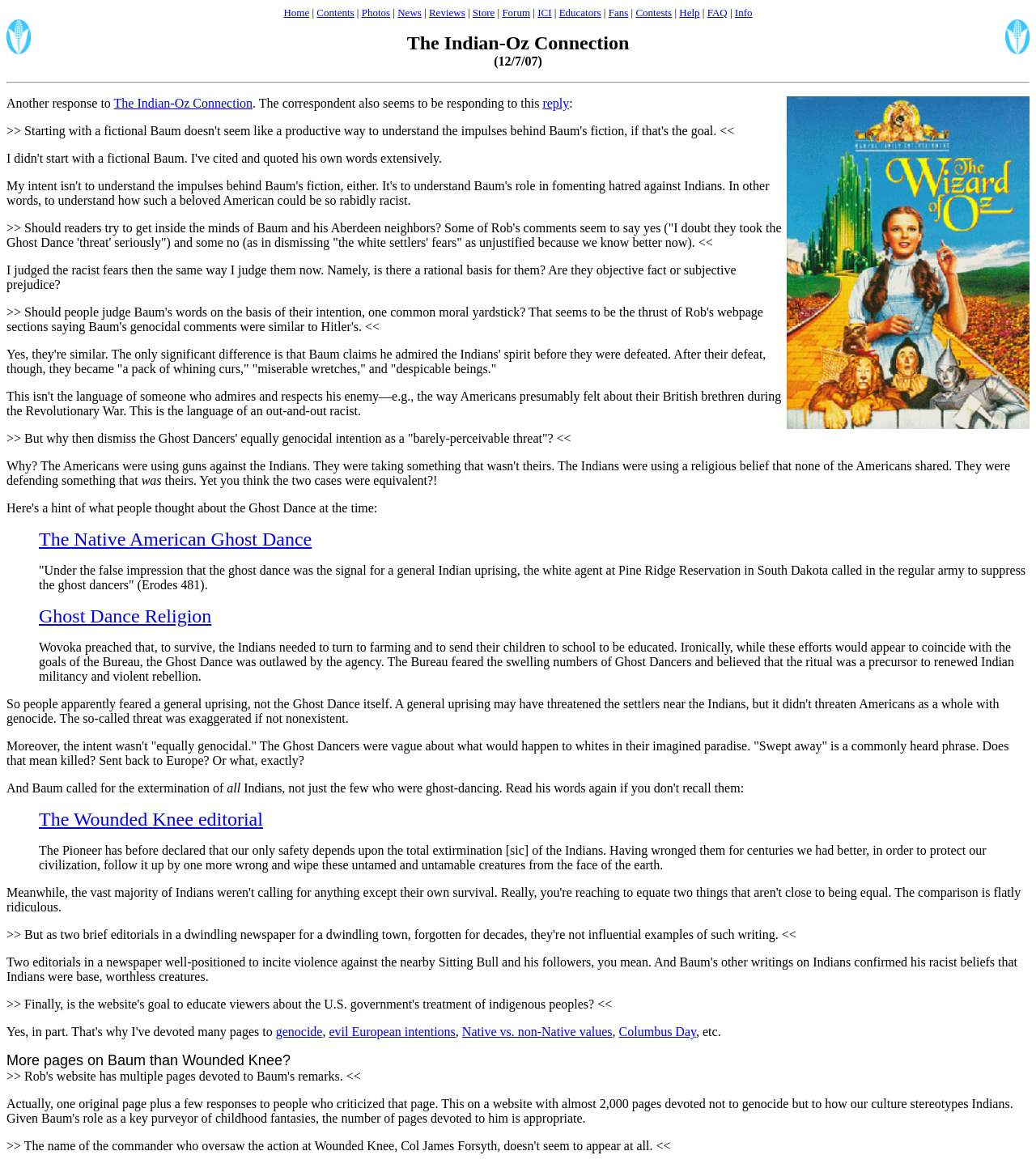Answer the question briefly using a single word or phrase: 
What is the name of the website?

Blue Corn Comics